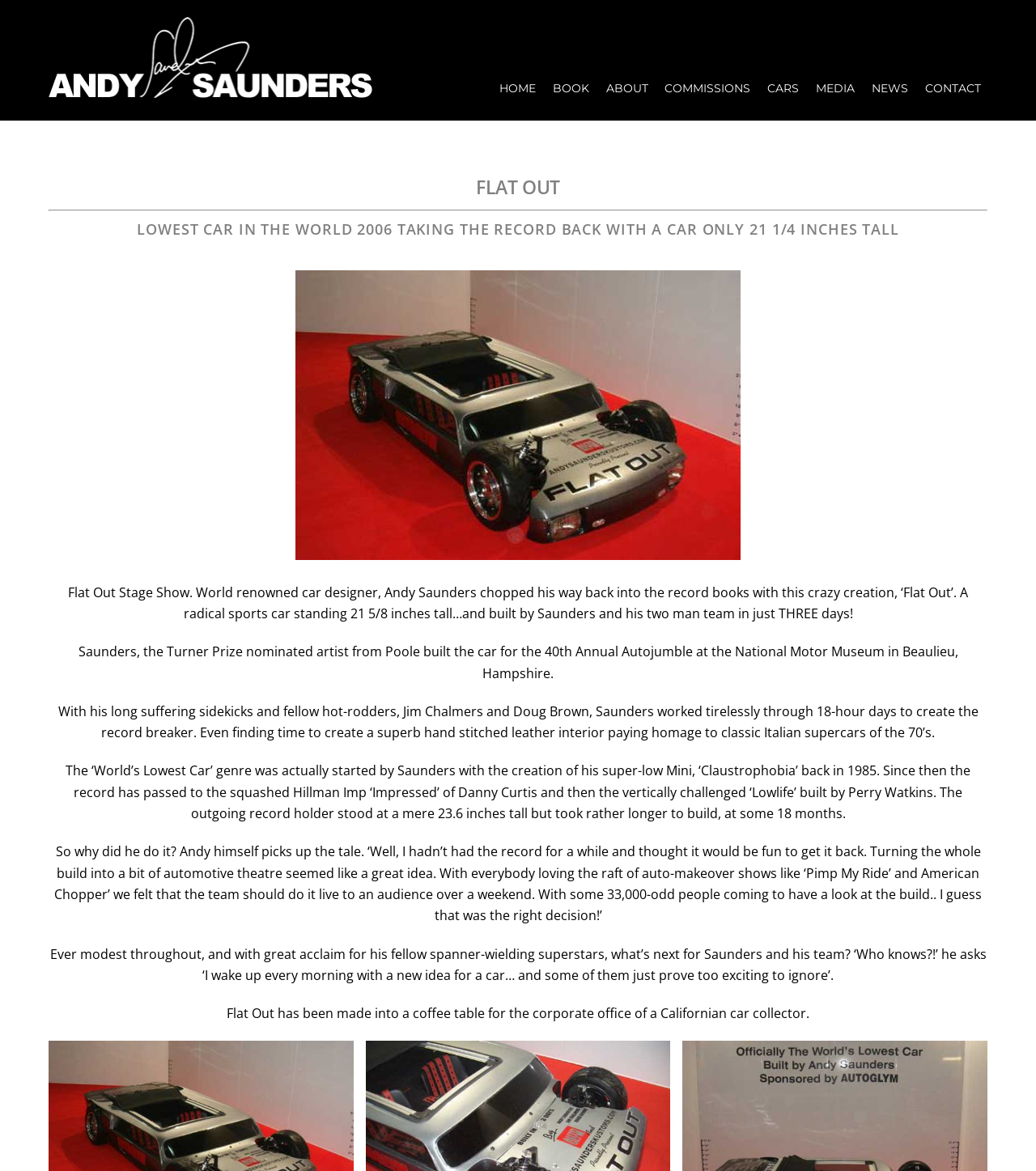What is the current use of the car 'Flat Out'?
Please provide a detailed answer to the question.

The current use of the car 'Flat Out' can be found in the StaticText 'Flat Out has been made into a coffee table for the corporate office of a Californian car collector.'